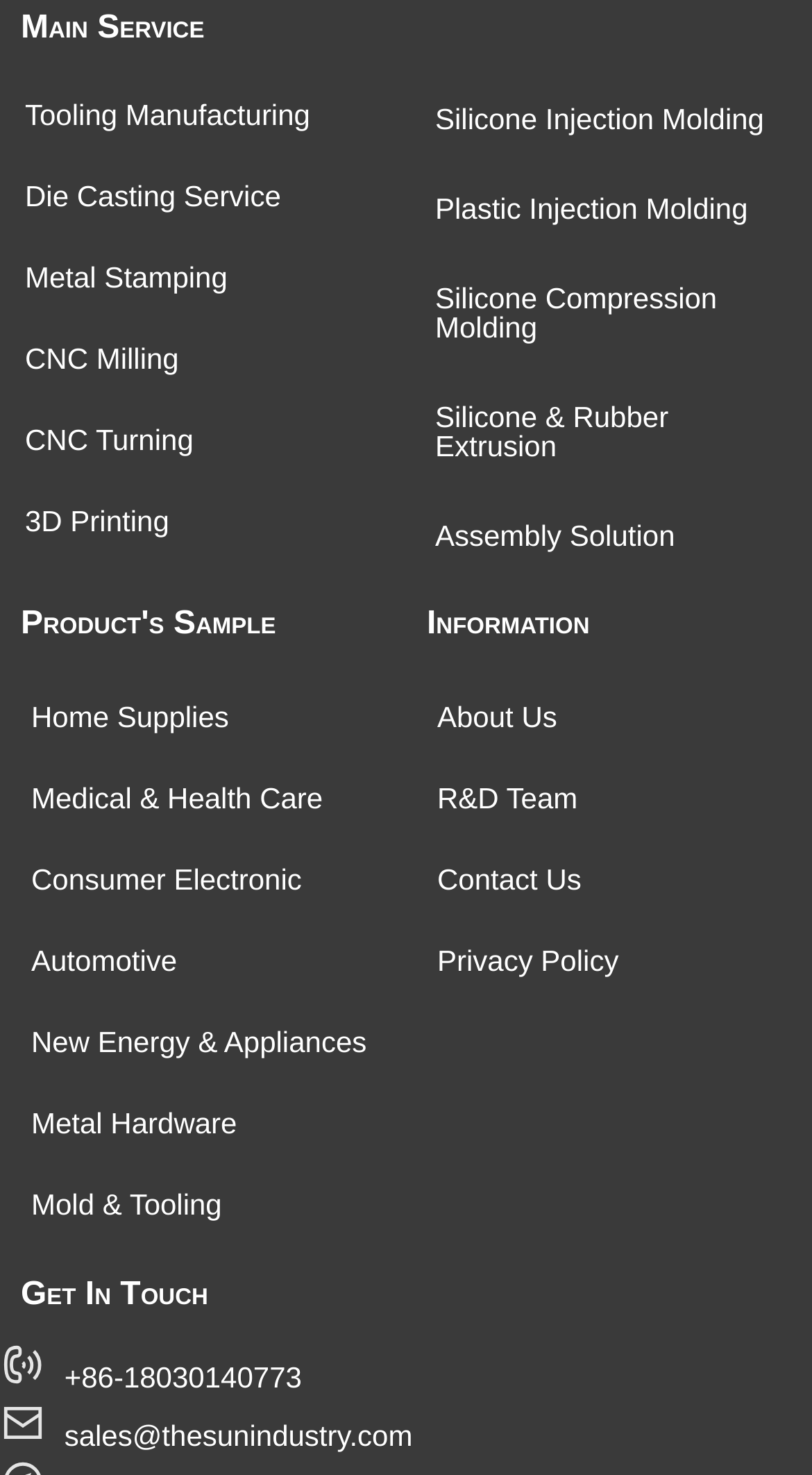Please identify the bounding box coordinates of the area that needs to be clicked to follow this instruction: "Click on Main Service".

[0.026, 0.007, 0.252, 0.031]